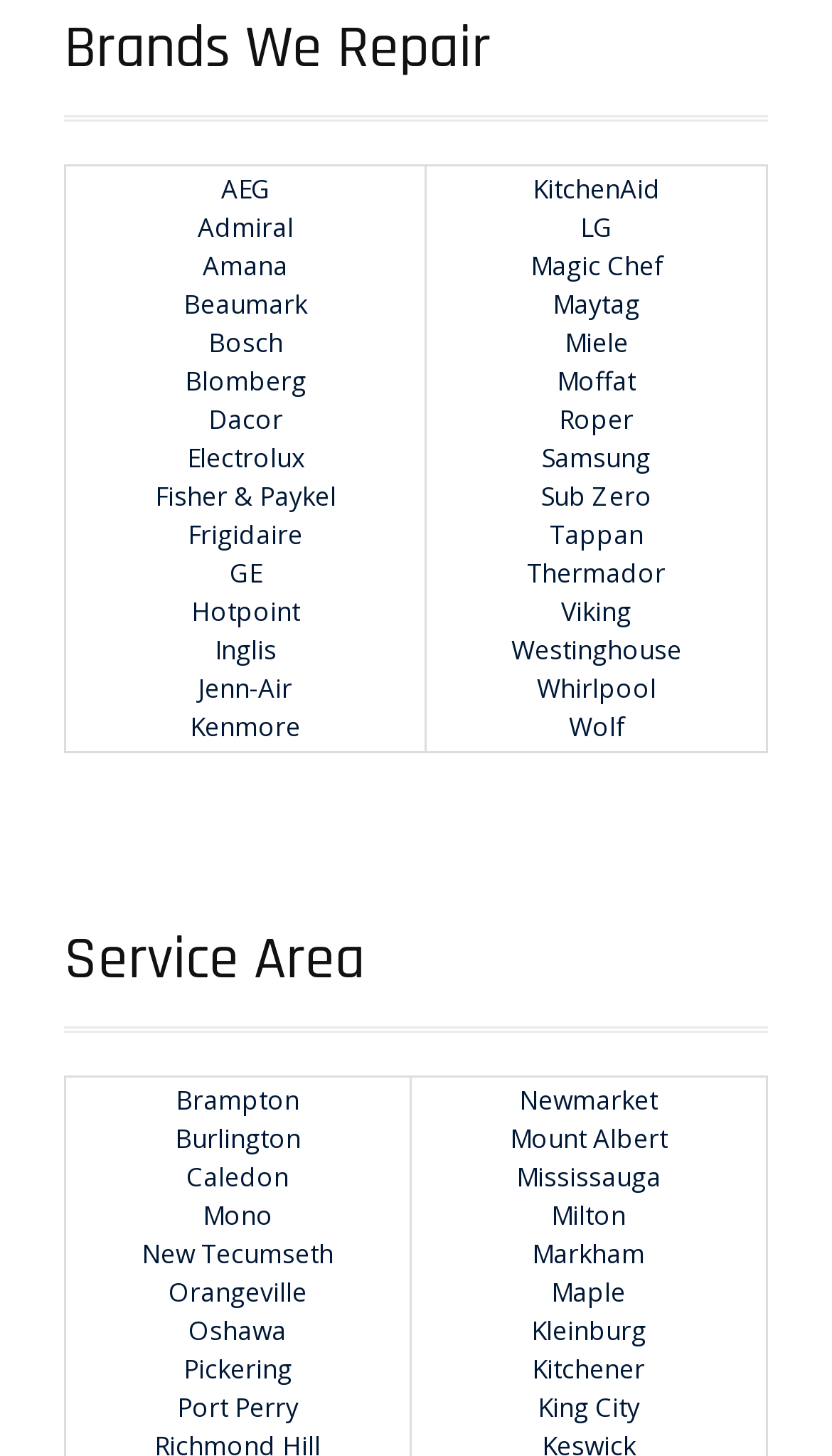Find the bounding box coordinates of the element I should click to carry out the following instruction: "Click on AEG".

[0.266, 0.118, 0.325, 0.143]